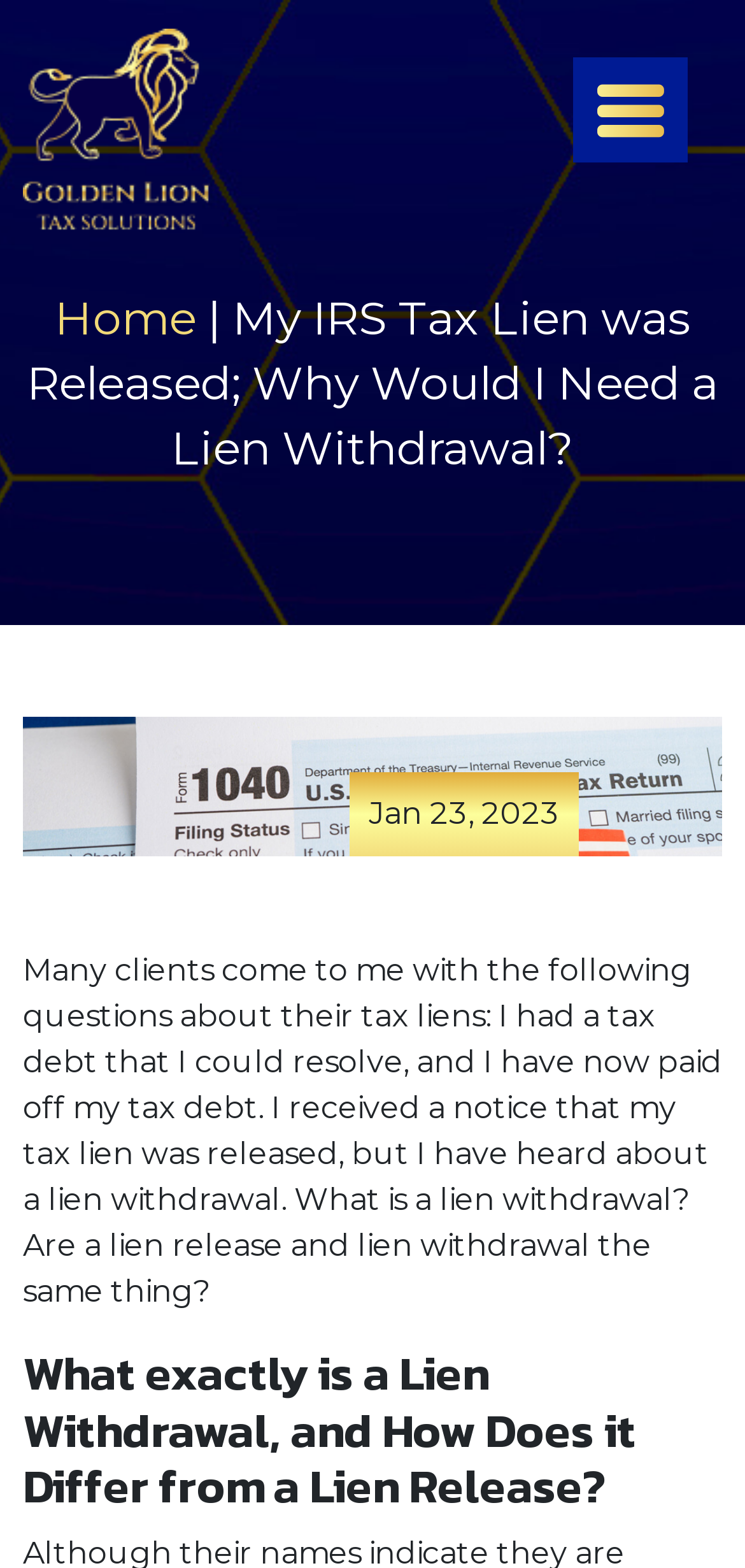What is the company name mentioned on the webpage?
Refer to the image and give a detailed response to the question.

I found the company name by looking at the link element located at [0.031, 0.012, 0.282, 0.154] which contains the text 'Golden Lion Tax Solutions', and also by looking at the image element located at [0.031, 0.018, 0.282, 0.148] which has the same description.